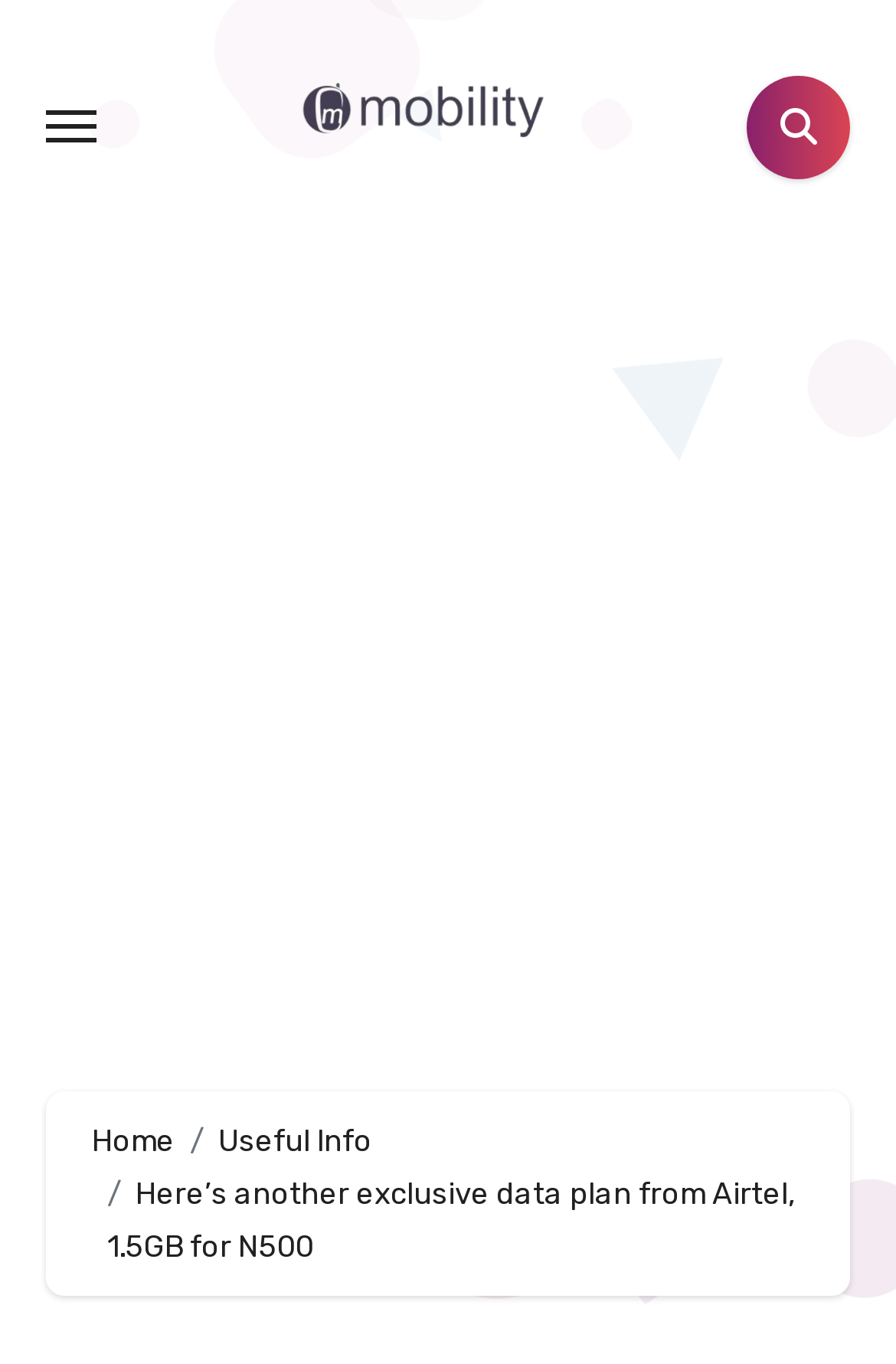Please locate and generate the primary heading on this webpage.

Here’s another exclusive data plan from Airtel, 1.5GB for N500